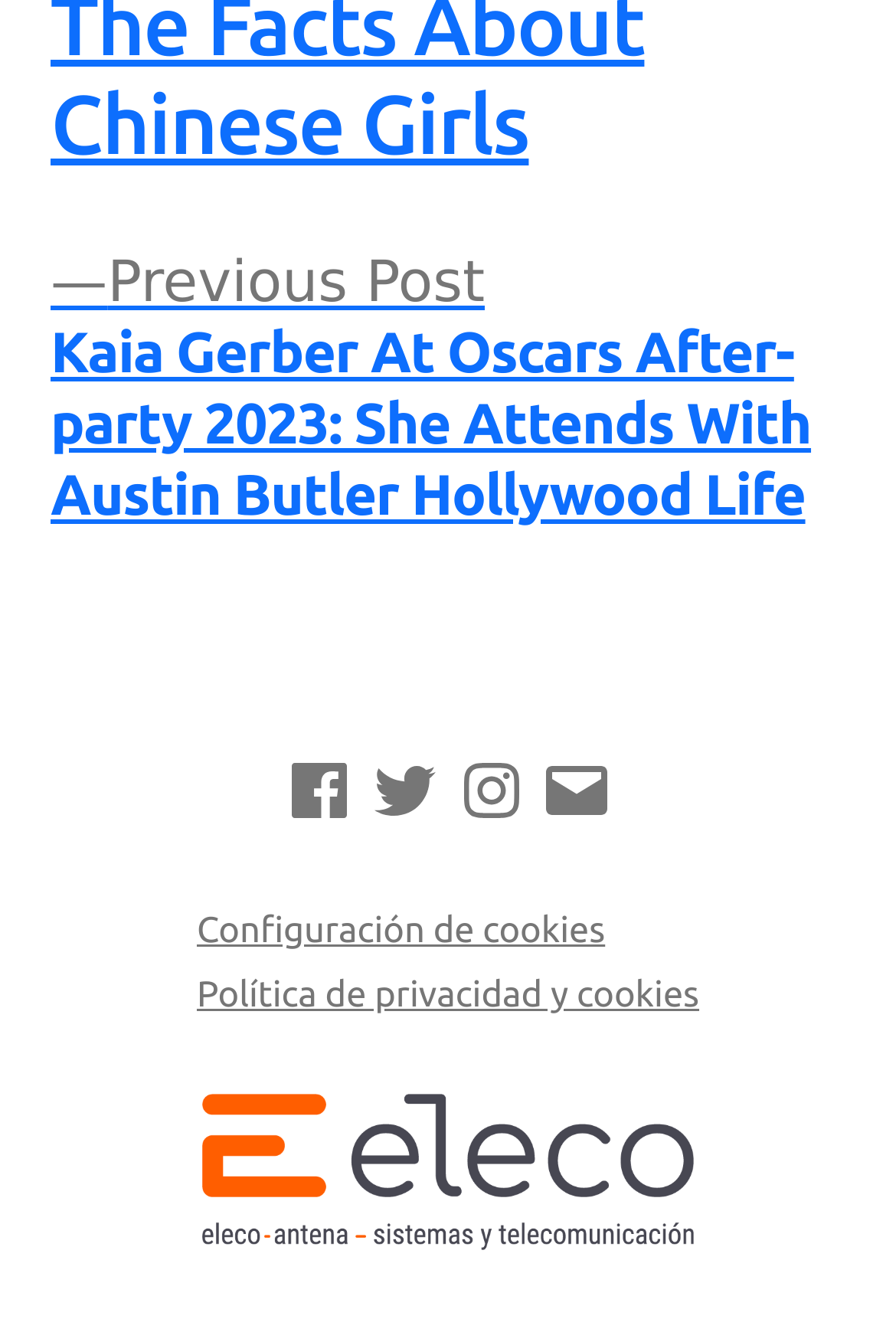Look at the image and write a detailed answer to the question: 
What is the purpose of the 'Configuración de cookies' link?

The 'Configuración de cookies' link is located in the 'Footer Menu' navigation element, which typically contains links to pages with information about the website's policies and settings. The link's text suggests it leads to a page where users can configure cookie settings.